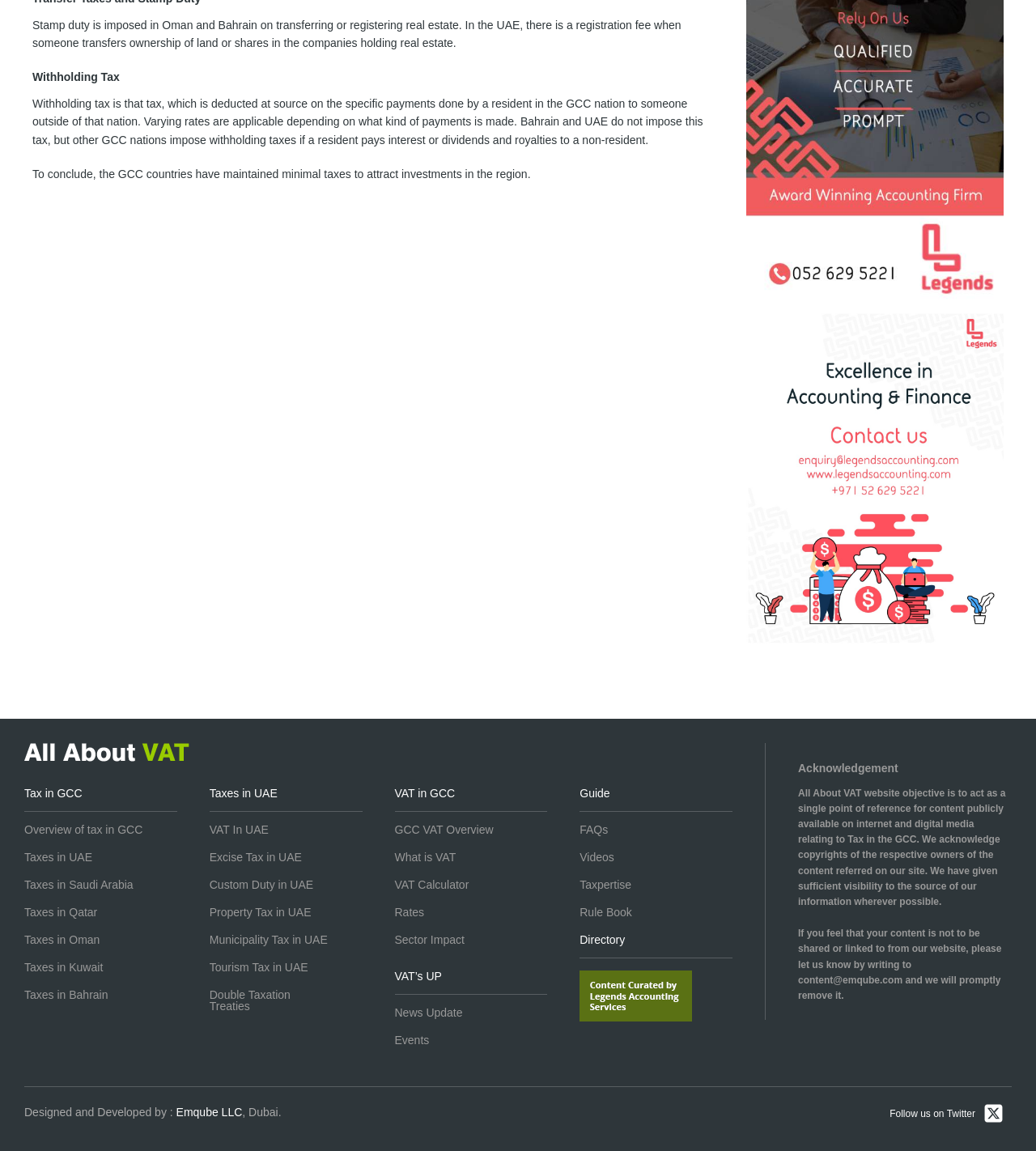Which countries do not impose withholding tax?
Relying on the image, give a concise answer in one word or a brief phrase.

Bahrain and UAE